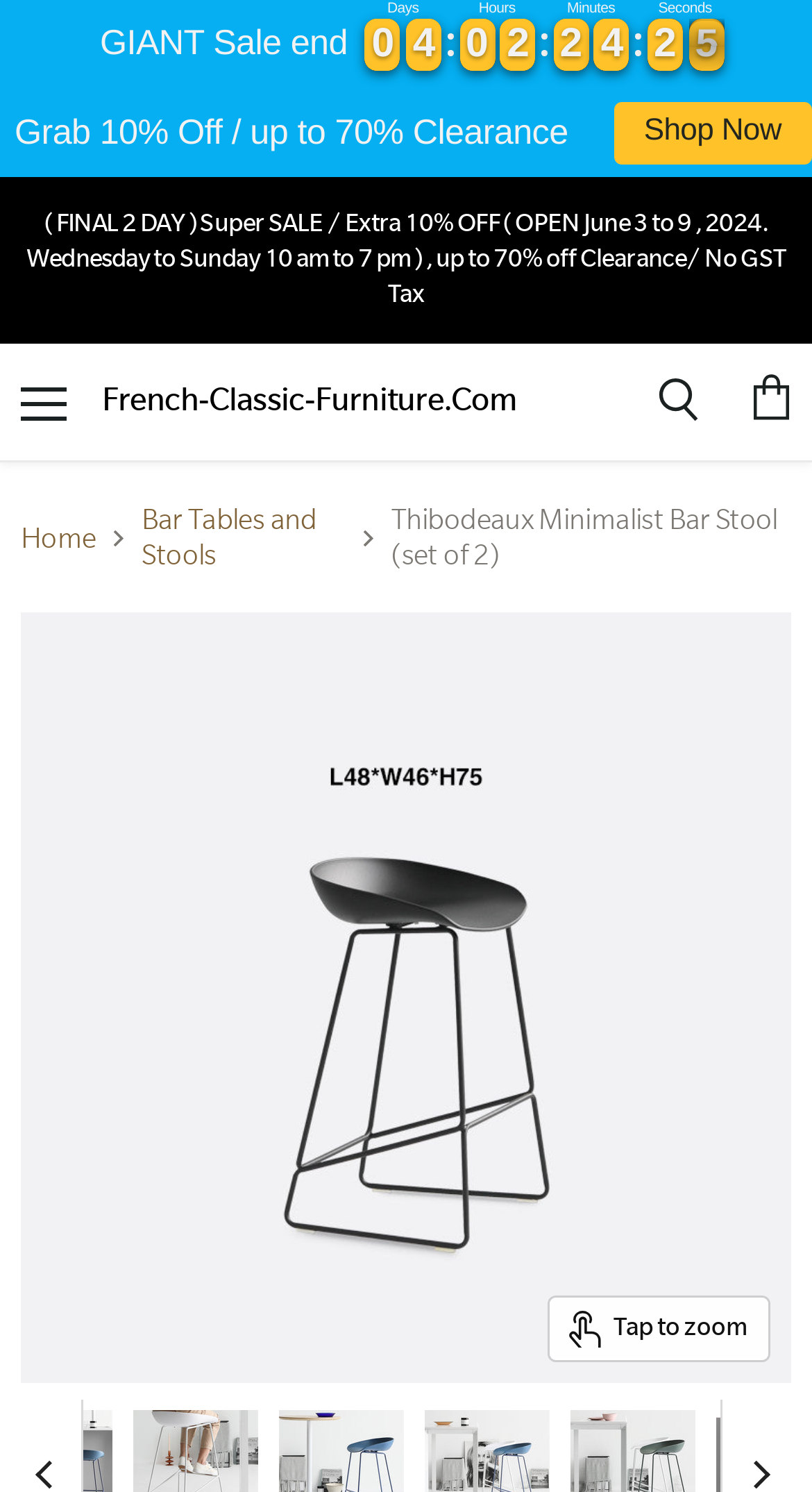Find the primary header on the webpage and provide its text.

Thibodeaux Minimalist Bar Stool (set of 2)